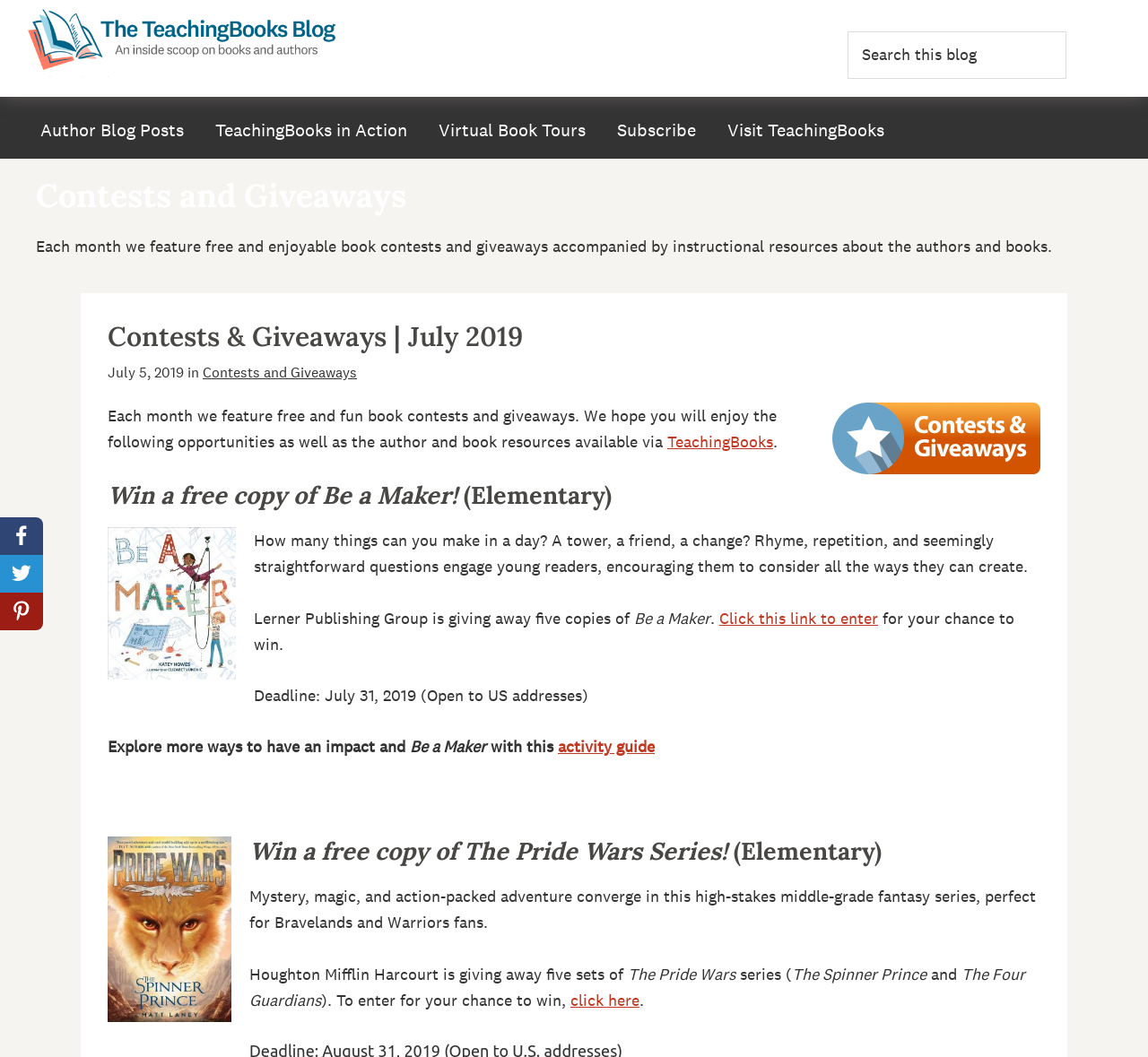Using the description "name="_sf_search[]" placeholder="Search this blog"", predict the bounding box of the relevant HTML element.

[0.738, 0.03, 0.929, 0.074]